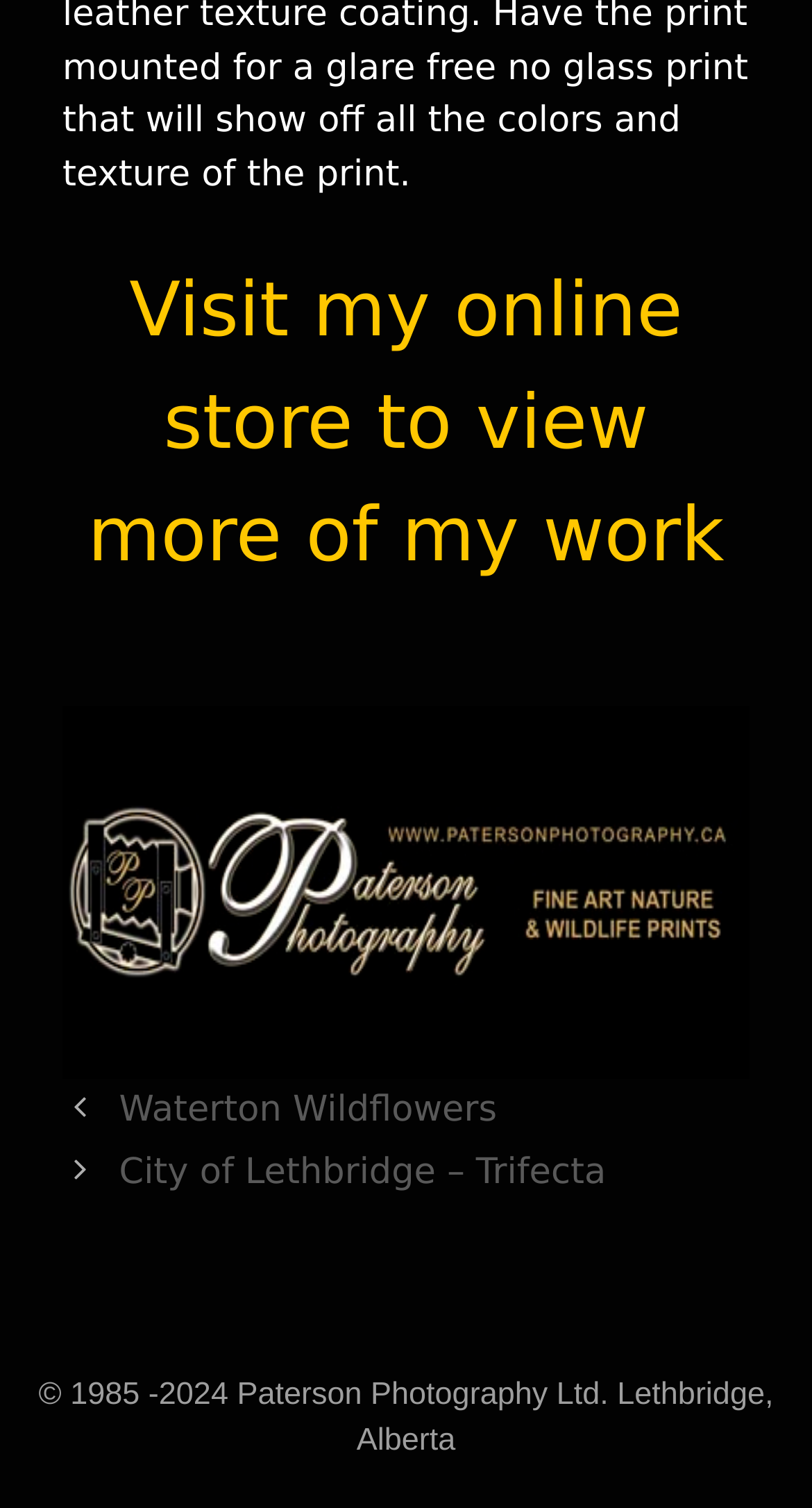Determine the bounding box coordinates of the UI element that matches the following description: "City of Lethbridge – Trifecta". The coordinates should be four float numbers between 0 and 1 in the format [left, top, right, bottom].

[0.147, 0.764, 0.746, 0.792]